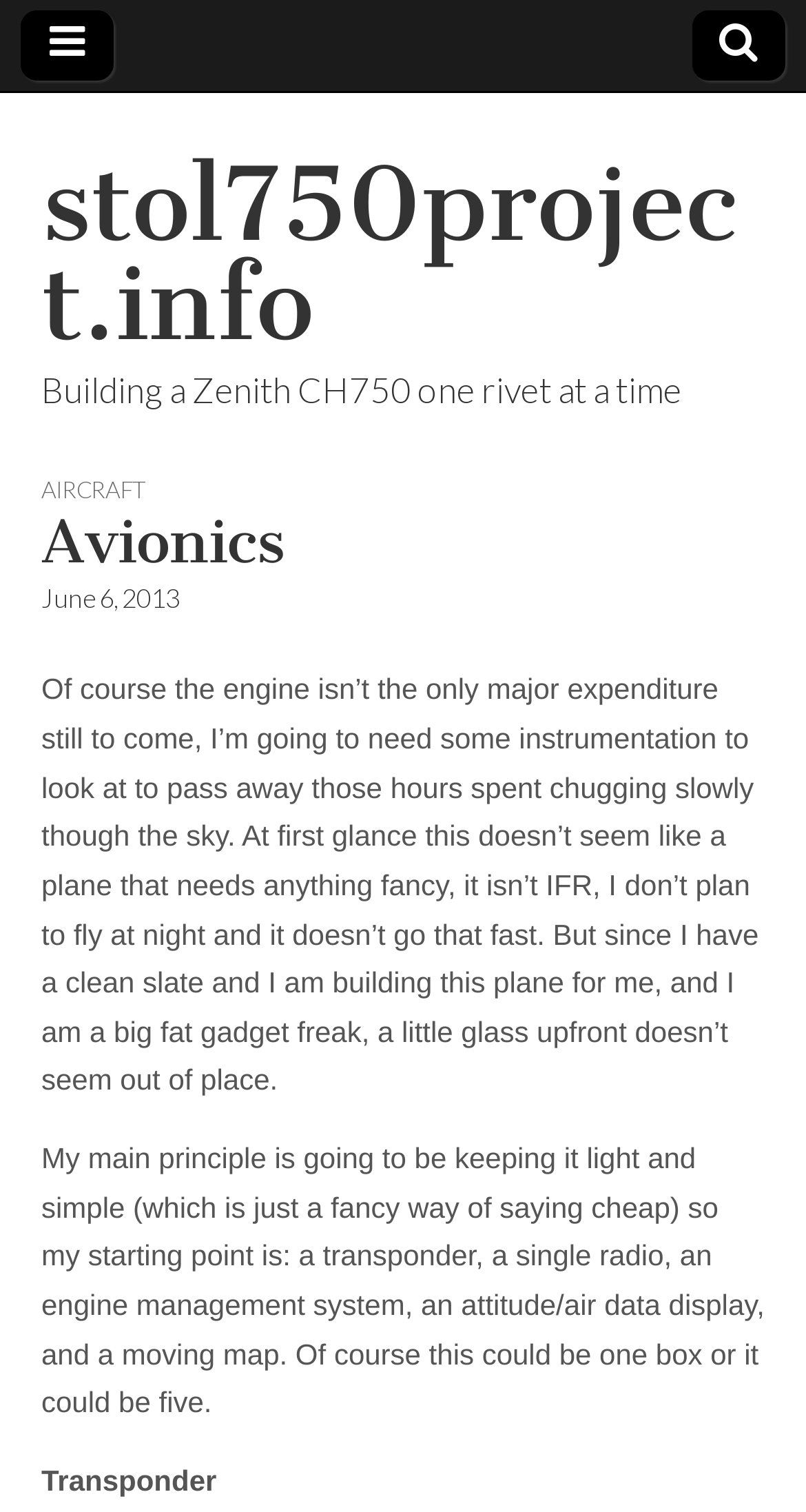Explain the webpage's design and content in an elaborate manner.

The webpage is about building a Zenith CH750 aircraft, specifically focusing on the avionics system. At the top left corner, there is a link with a Facebook icon, and at the top right corner, there is a link with a Twitter icon. Below these icons, the website's title "stol750project.info" is displayed prominently.

The main content of the webpage is divided into sections, with headings and paragraphs of text. The first heading is "Avionics", which is followed by a timestamp indicating the post was made on June 6, 2013. The main text discusses the need for instrumentation in the aircraft, despite it not being a complex plane. The author, a self-proclaimed "gadget freak", wants to incorporate some modern features into the plane.

The text is divided into three paragraphs, with the first paragraph introducing the idea of adding instrumentation, the second paragraph outlining the author's principles for keeping the system light and simple, and the third paragraph highlighting the specific components needed, including a transponder, radio, engine management system, attitude/air data display, and moving map.

At the very bottom of the page, there is a subheading "Transponder", which suggests that the webpage may be divided into sections or categories related to different avionics components. Overall, the webpage appears to be a personal blog or project website, with the author sharing their thoughts and experiences on building a custom aircraft.